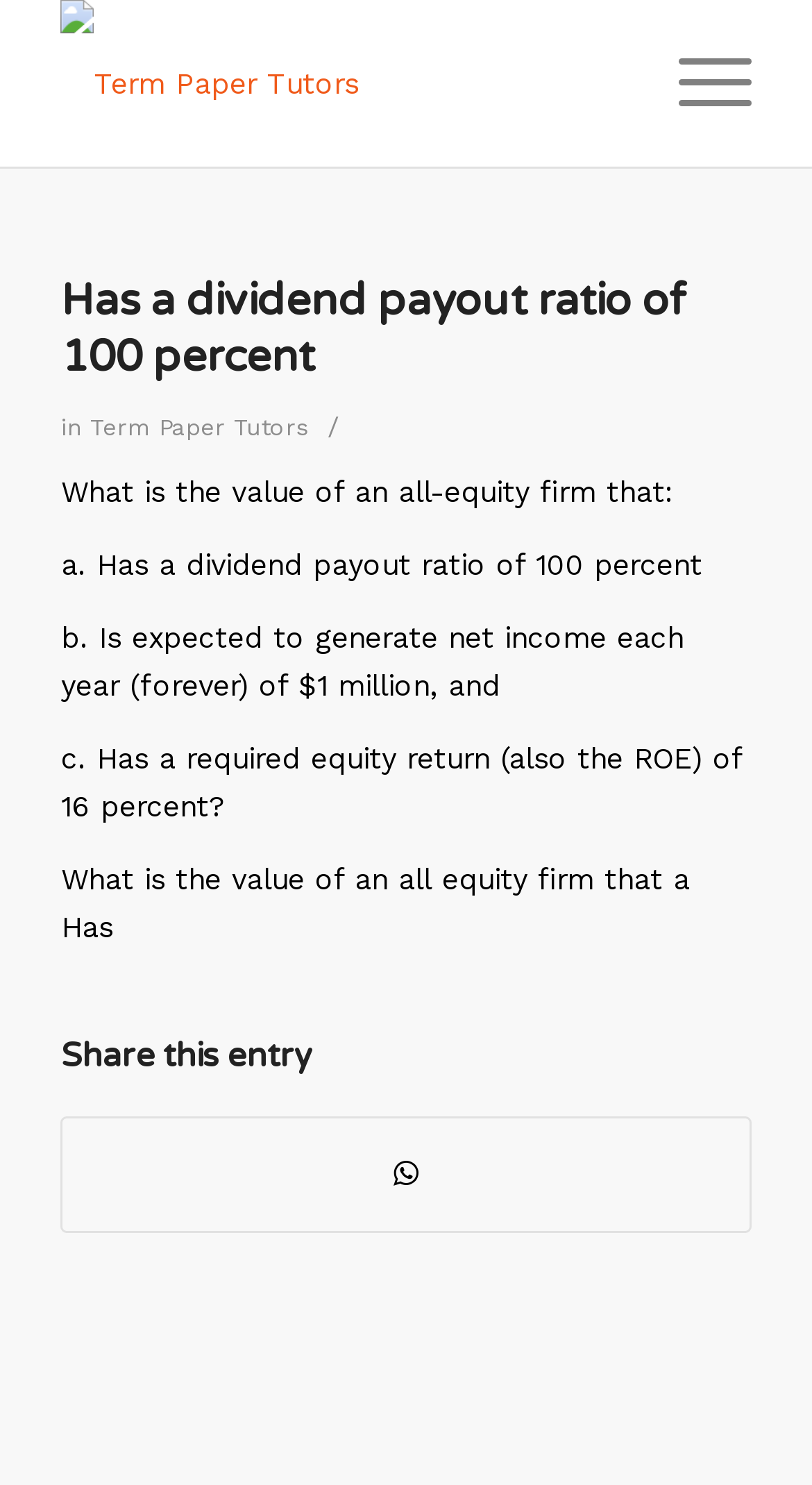Using the given element description, provide the bounding box coordinates (top-left x, top-left y, bottom-right x, bottom-right y) for the corresponding UI element in the screenshot: Menu Menu

[0.784, 0.0, 0.925, 0.112]